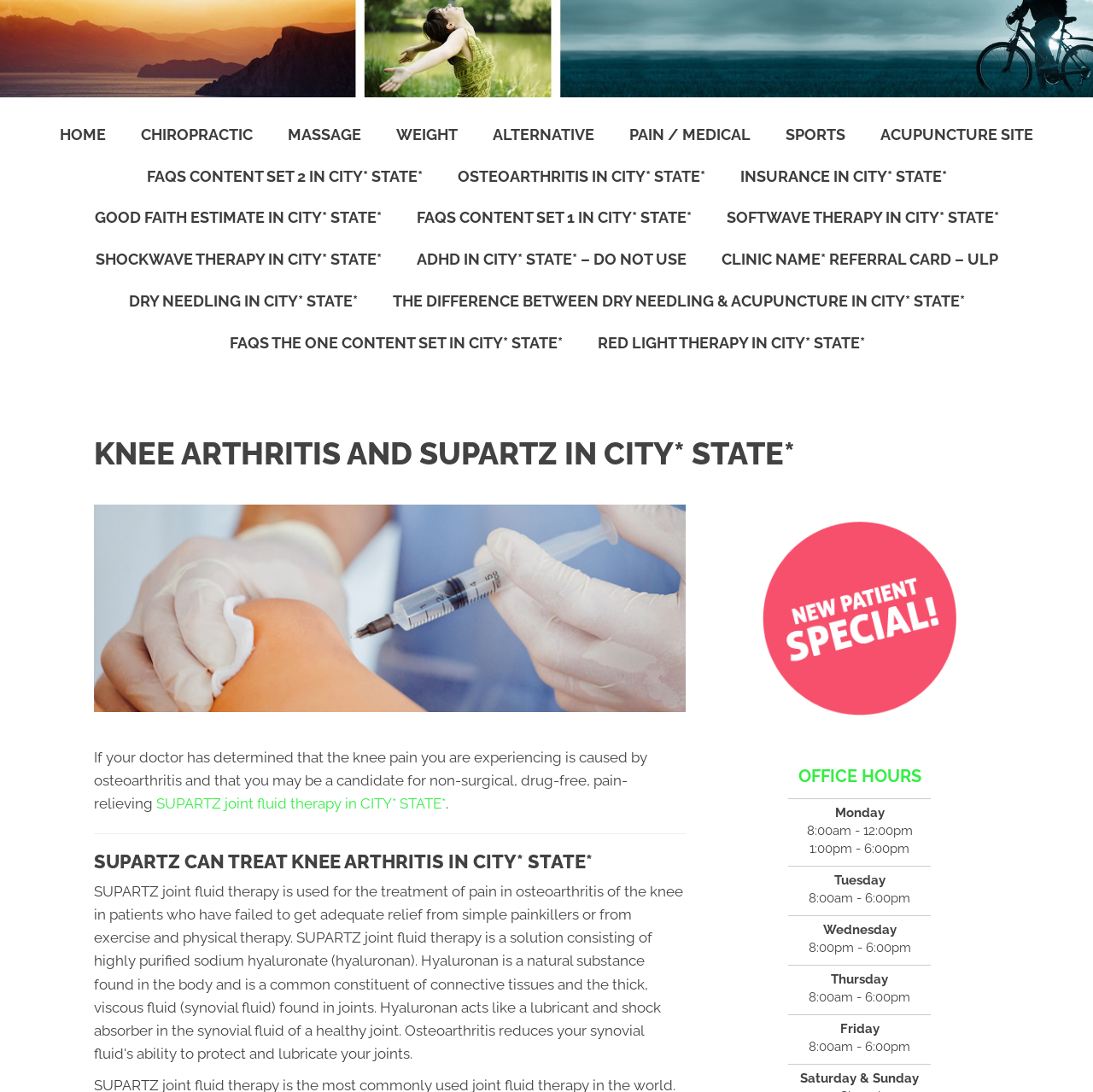Write a detailed summary of the webpage.

This webpage is about Supartz injections in CITY* STATE* provided by CLINIC NAME*. At the top of the page, there is a large image taking up the full width of the page. Below the image, there is a navigation menu with 11 links, including "HOME", "CHIROPRACTIC", "MASSAGE", and others. 

To the right of the navigation menu, there are 14 links related to various health topics, such as "FAQS CONTENT SET 2 IN CITY* STATE*", "OSTEOARTHRITIS IN CITY* STATE*", and "SUPARTZ joint fluid therapy in CITY* STATE*". 

The main content of the page is about knee arthritis and Supartz injections. There is a heading "KNEE ARTHRITIS AND SUPARTZ IN CITY* STATE*" followed by an image related to knee arthritis and Supartz injections. Below the image, there is a paragraph of text explaining that Supartz can treat knee arthritis. 

Further down the page, there is a section with the heading "SUPARTZ CAN TREAT KNEE ARTHRITIS IN CITY* STATE*". Below this heading, there is a link and a separator line. 

At the bottom of the page, there is a section displaying the office hours of the clinic. The office hours are listed from Monday to Sunday, with the hours of operation for each day.